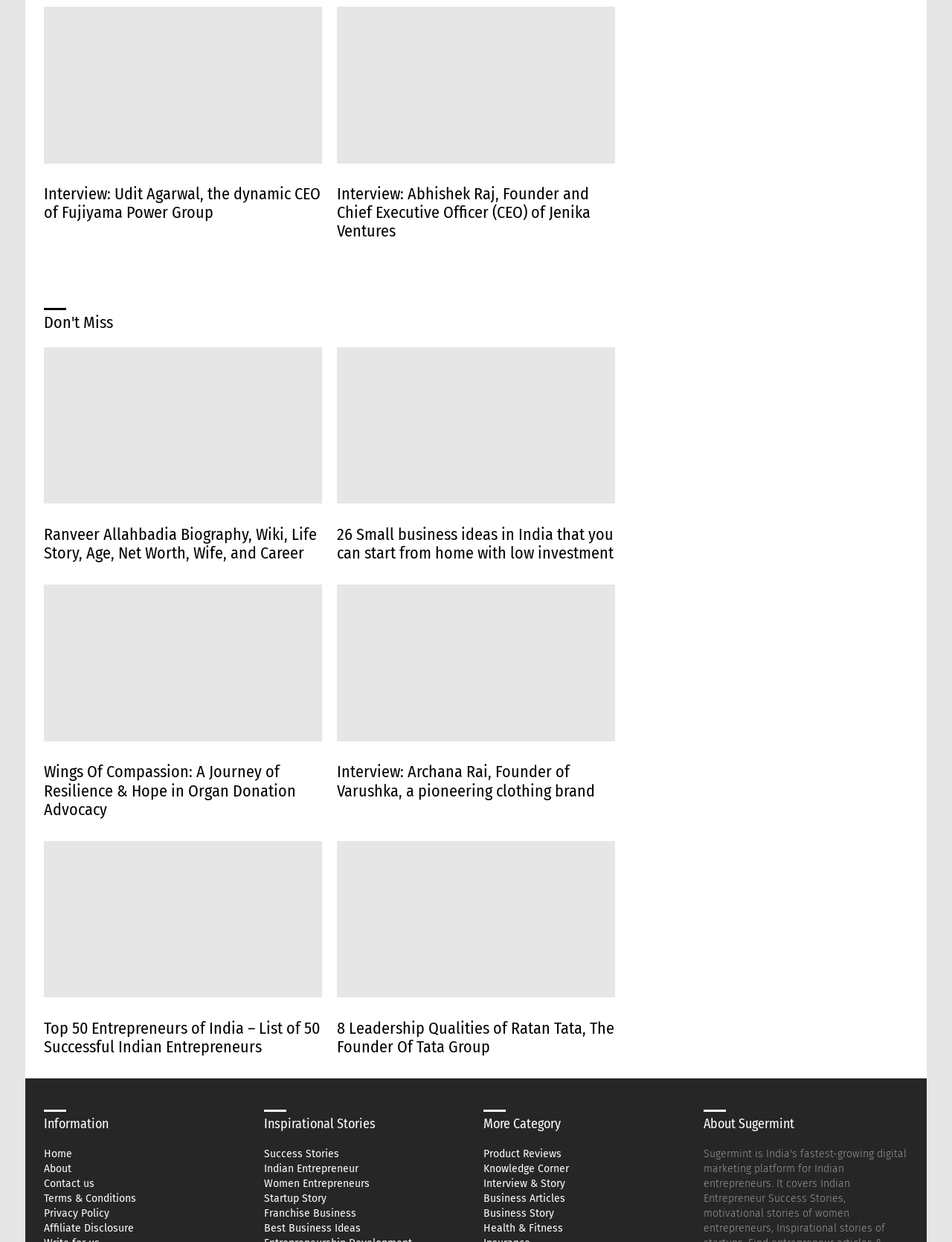Please provide the bounding box coordinates for the UI element as described: "Women Entrepreneurs". The coordinates must be four floats between 0 and 1, represented as [left, top, right, bottom].

[0.277, 0.948, 0.492, 0.959]